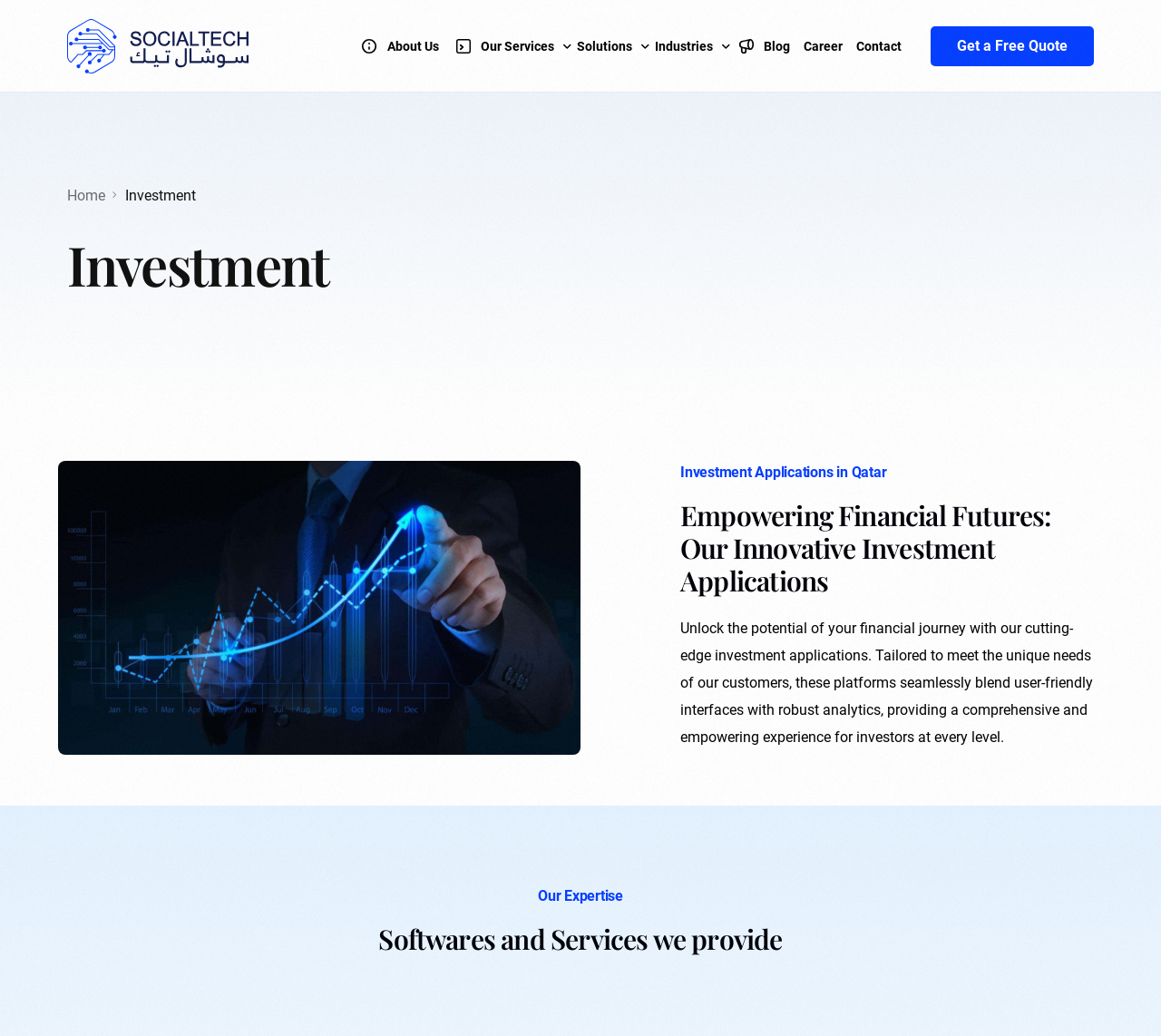Find the bounding box coordinates of the area that needs to be clicked in order to achieve the following instruction: "Learn about Investment Applications in Qatar". The coordinates should be specified as four float numbers between 0 and 1, i.e., [left, top, right, bottom].

[0.586, 0.448, 0.942, 0.464]